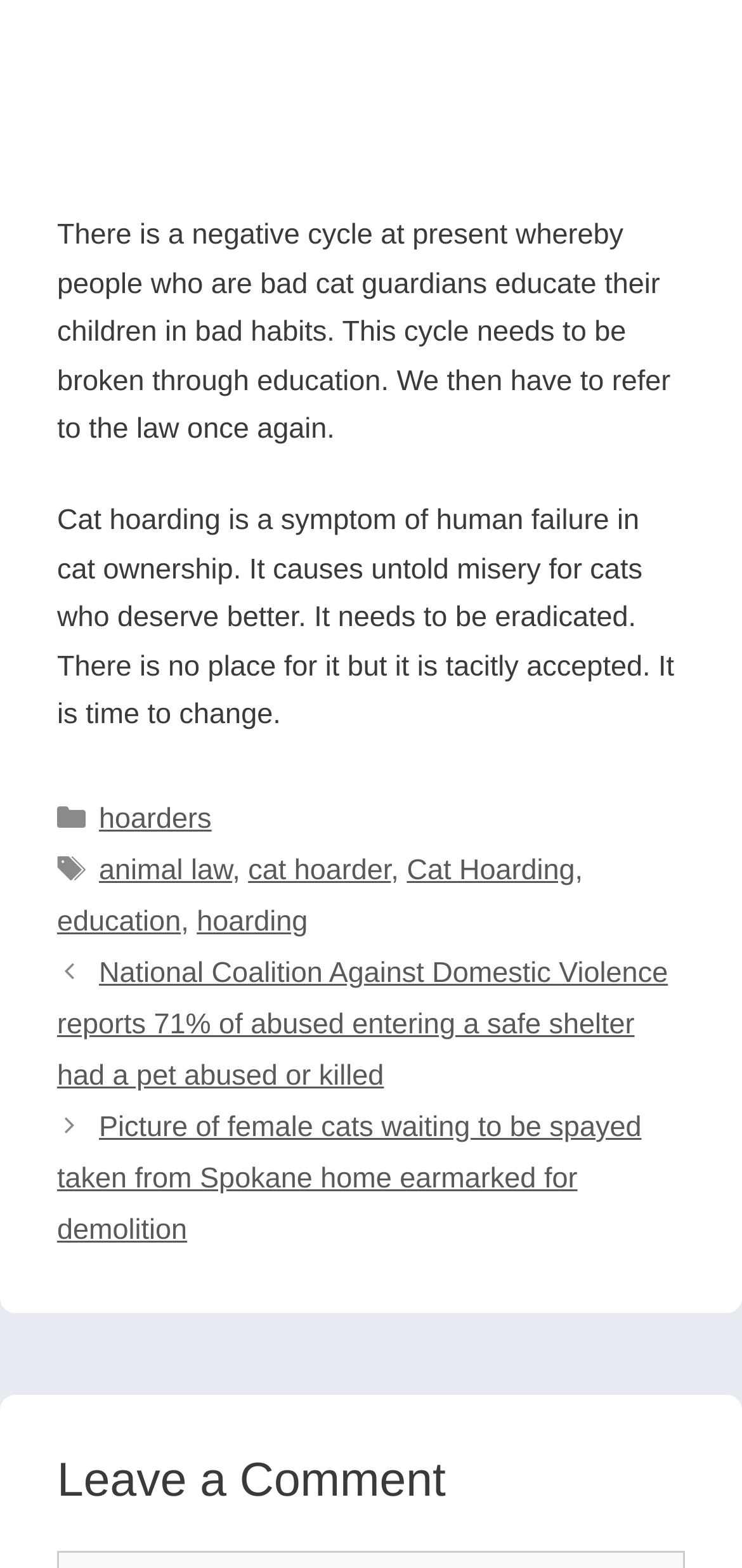Please answer the following question using a single word or phrase: 
How many navigation links are present under 'Posts'?

2